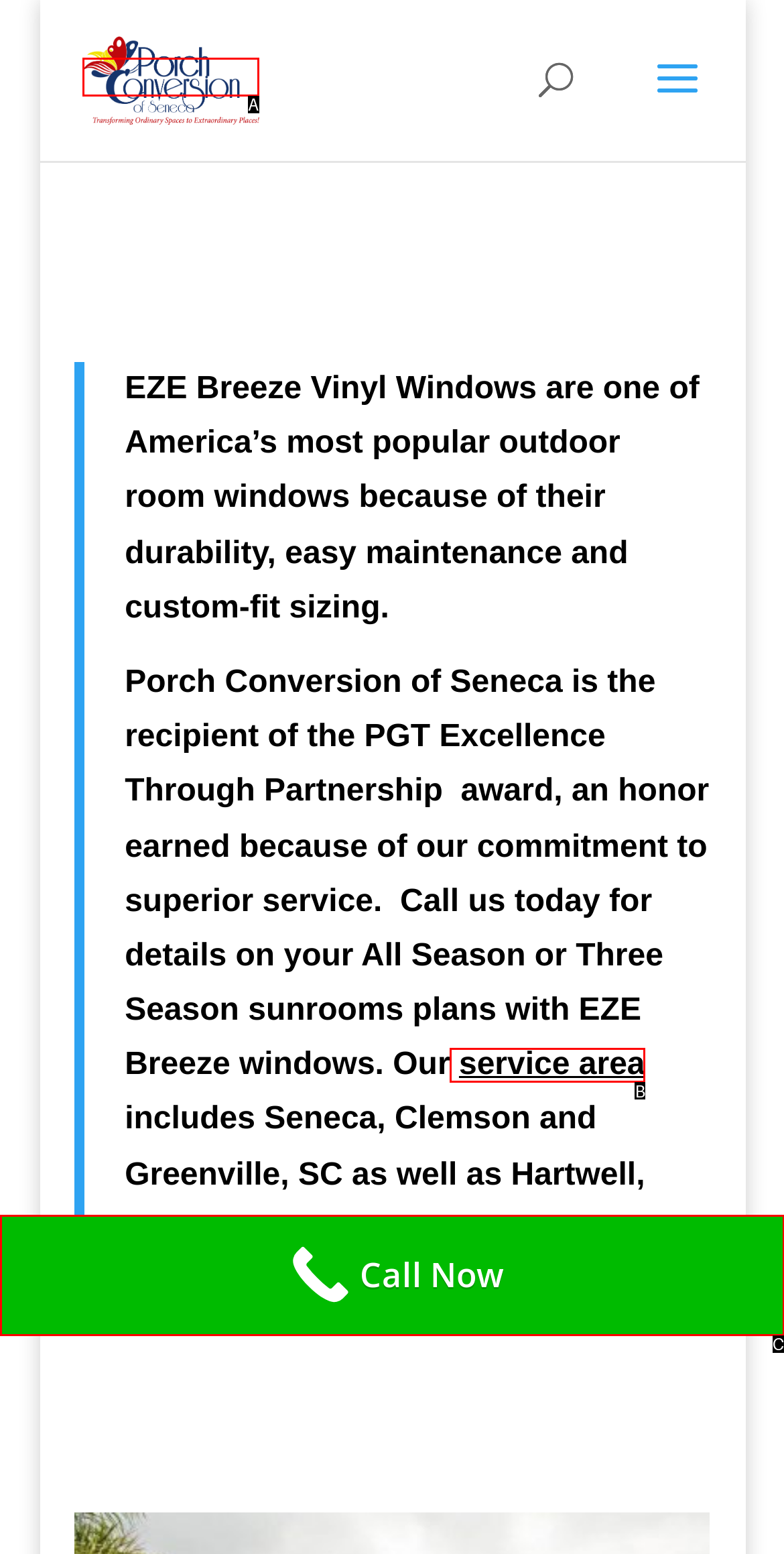From the provided choices, determine which option matches the description: alt="Porch Conversion of Seneca". Respond with the letter of the correct choice directly.

A